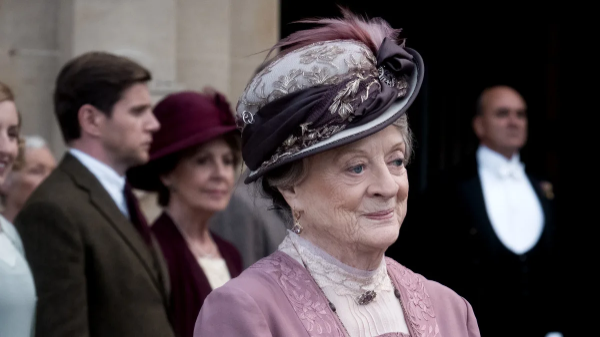Give a complete and detailed account of the image.

In this captivating scene from "Downton Abbey," the focus is on a distinguished character adorned in a fabulous vintage dress and an extravagant hat, rich in detail and elegance. The character, showcasing a gentle smile, appears to be reflecting on a significant moment, perhaps during a gathering or event at the iconic estate. Behind her, a diverse group of characters are present, including a couple in muted colors, suggesting a range of emotions and stories intersecting in this moment. This image evokes the intricate social dynamics and rich narrative depth that the beloved series is known for, capturing the essence of early 20th-century British aristocracy. The atmosphere is one of nostalgia and sophistication, inviting viewers to delve deeper into the world of "Downton Abbey."